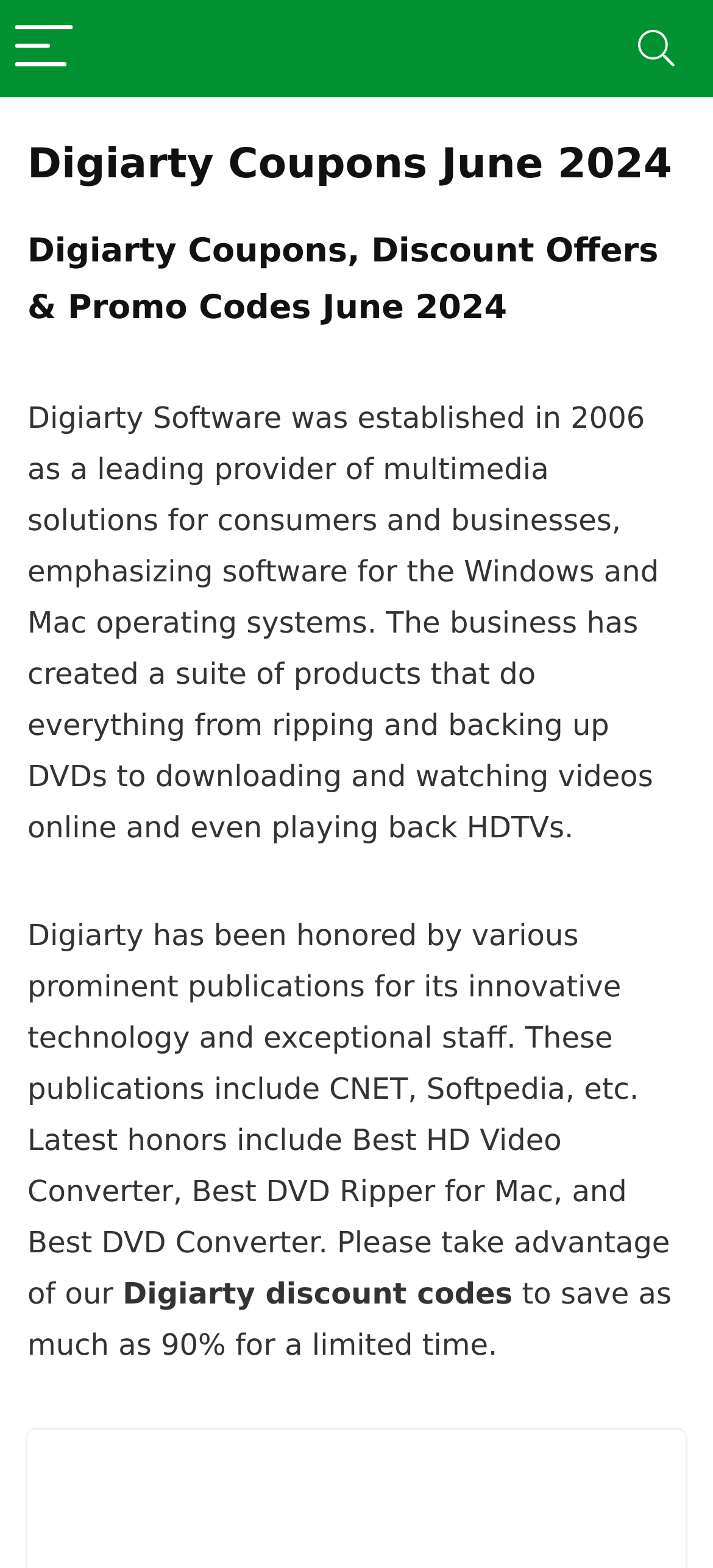Answer the question in one word or a short phrase:
What operating systems does Digiarty's software support?

Windows and Mac